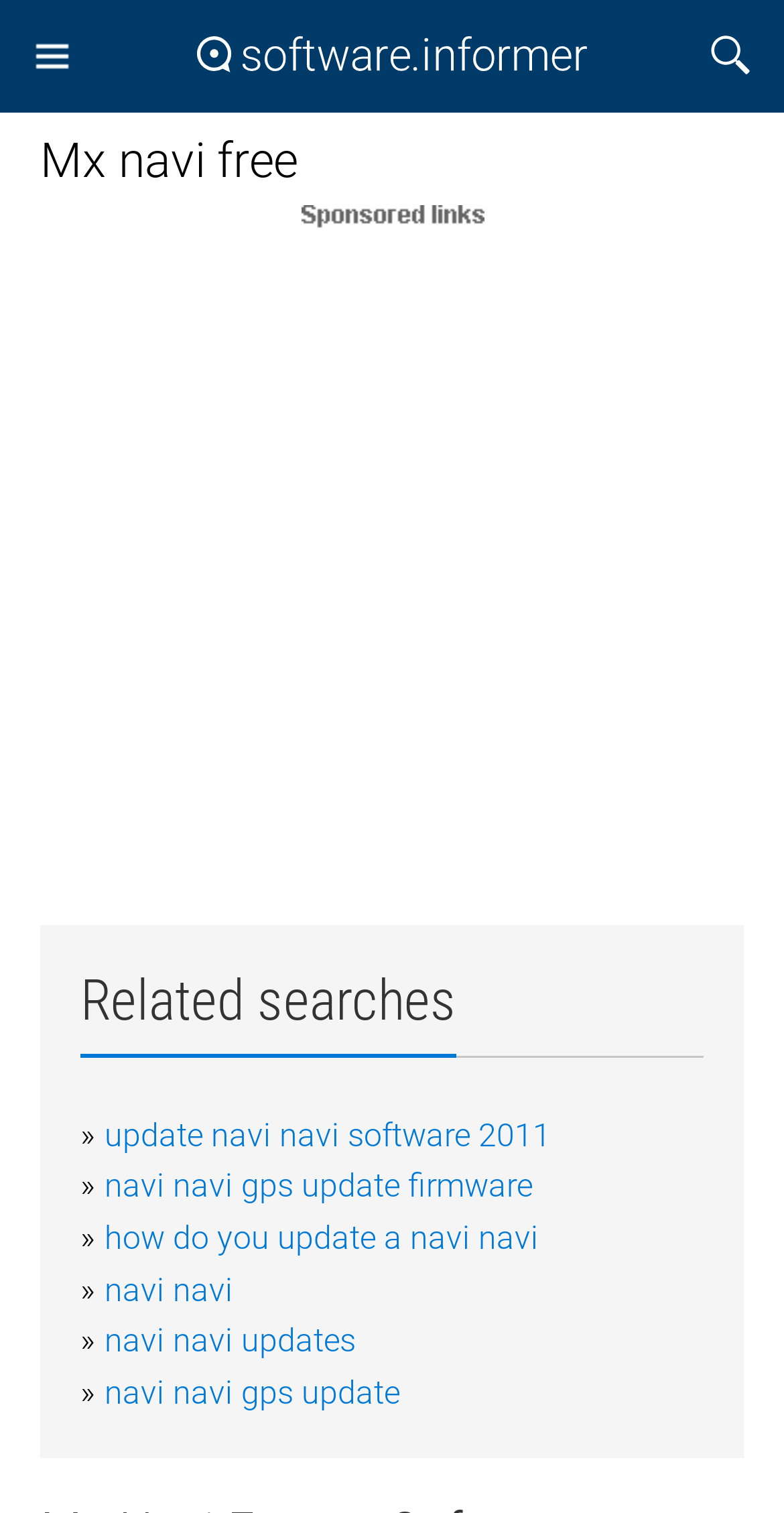Please provide a one-word or phrase answer to the question: 
What is the main topic of this webpage?

Mx navi free download